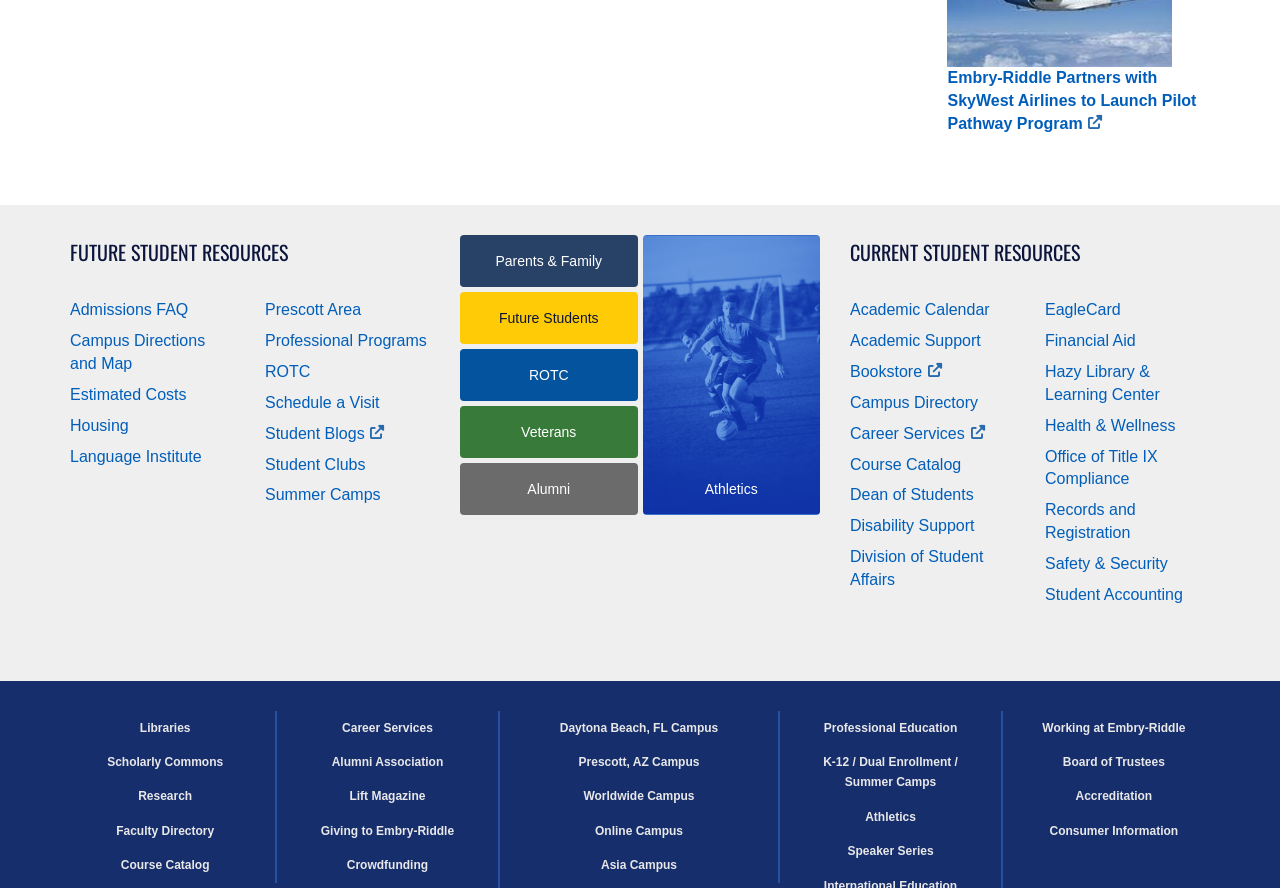Pinpoint the bounding box coordinates for the area that should be clicked to perform the following instruction: "View Student Blogs".

[0.207, 0.478, 0.301, 0.497]